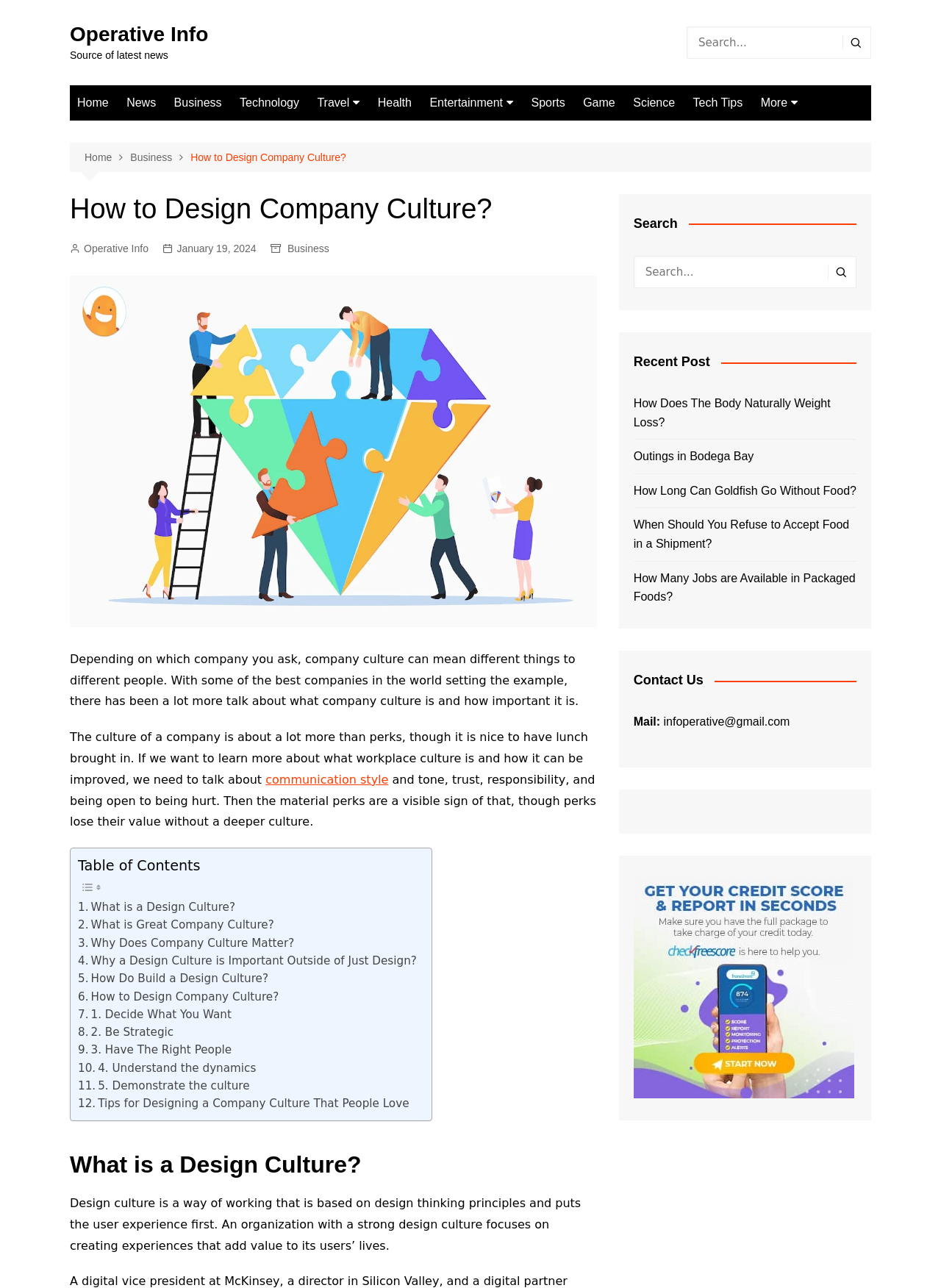Please give a concise answer to this question using a single word or phrase: 
What is the focus of a company with a strong design culture?

User experience